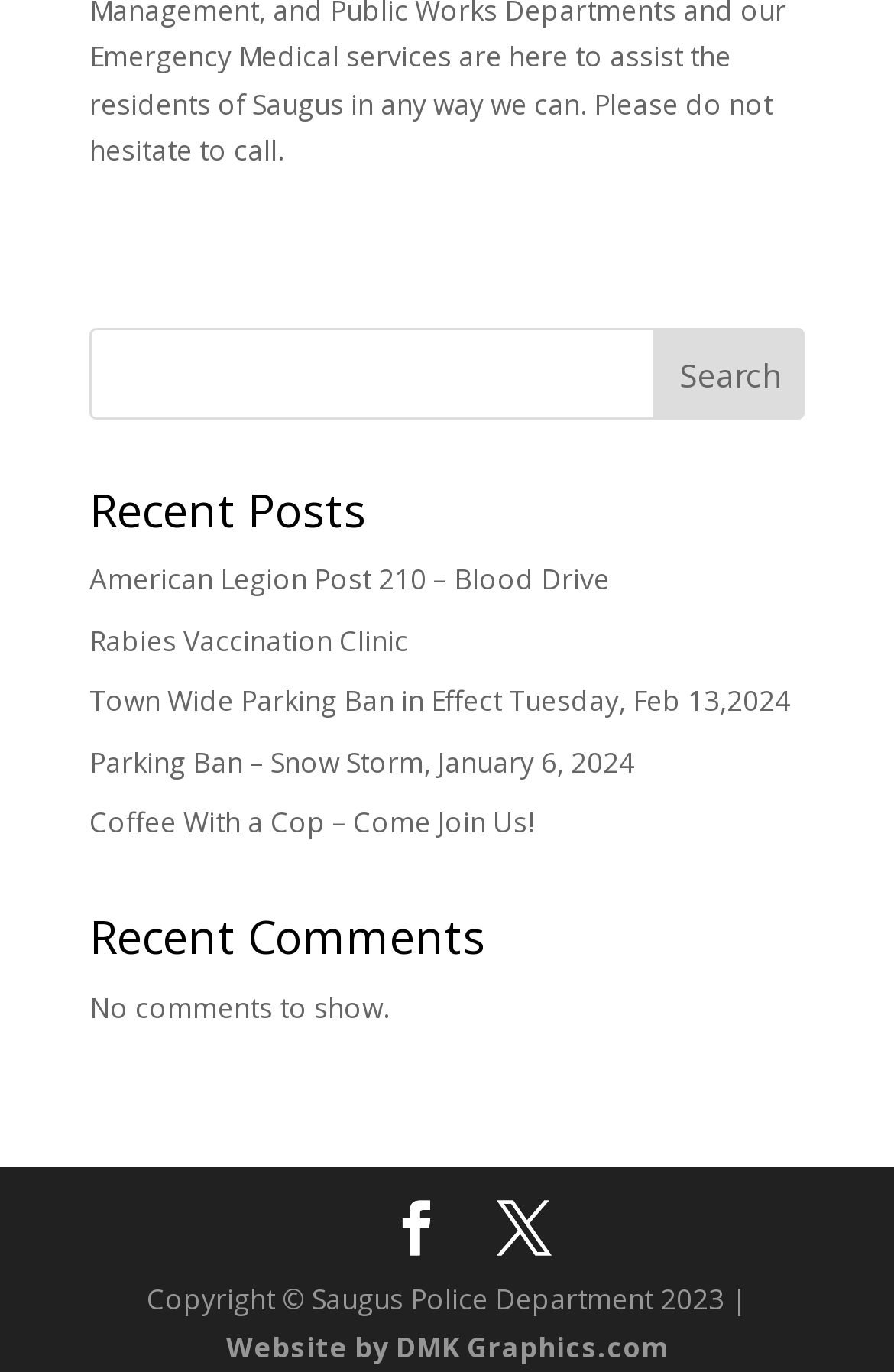Carefully examine the image and provide an in-depth answer to the question: Who designed the website?

The webpage has a footer section which displays a copyright notice and a message 'Website by DMK Graphics.com', indicating that DMK Graphics.com is the designer of the website.